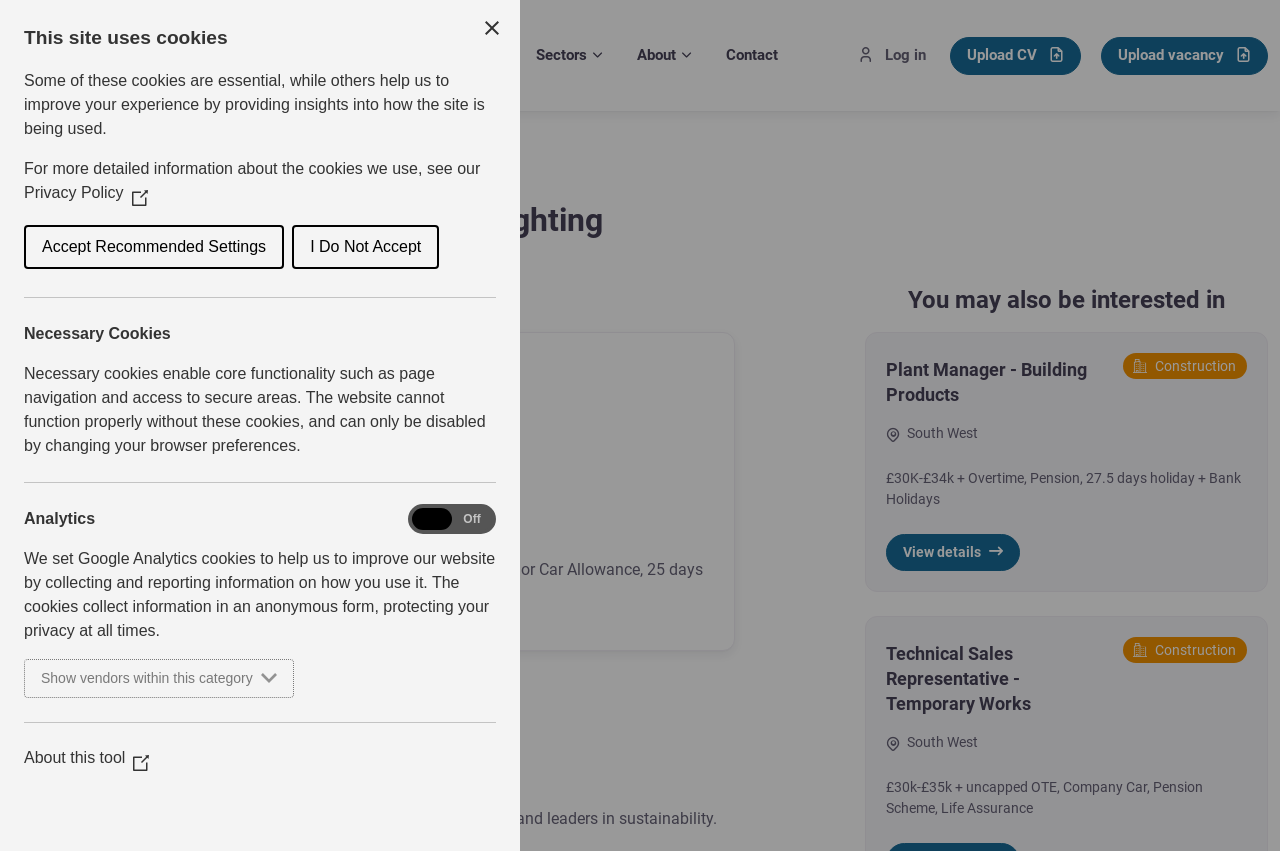What is the company description?
With the help of the image, please provide a detailed response to the question.

The company description can be found in the static text element with the text 'An international leader in the field of architectural lighting.' which is located below the job title.